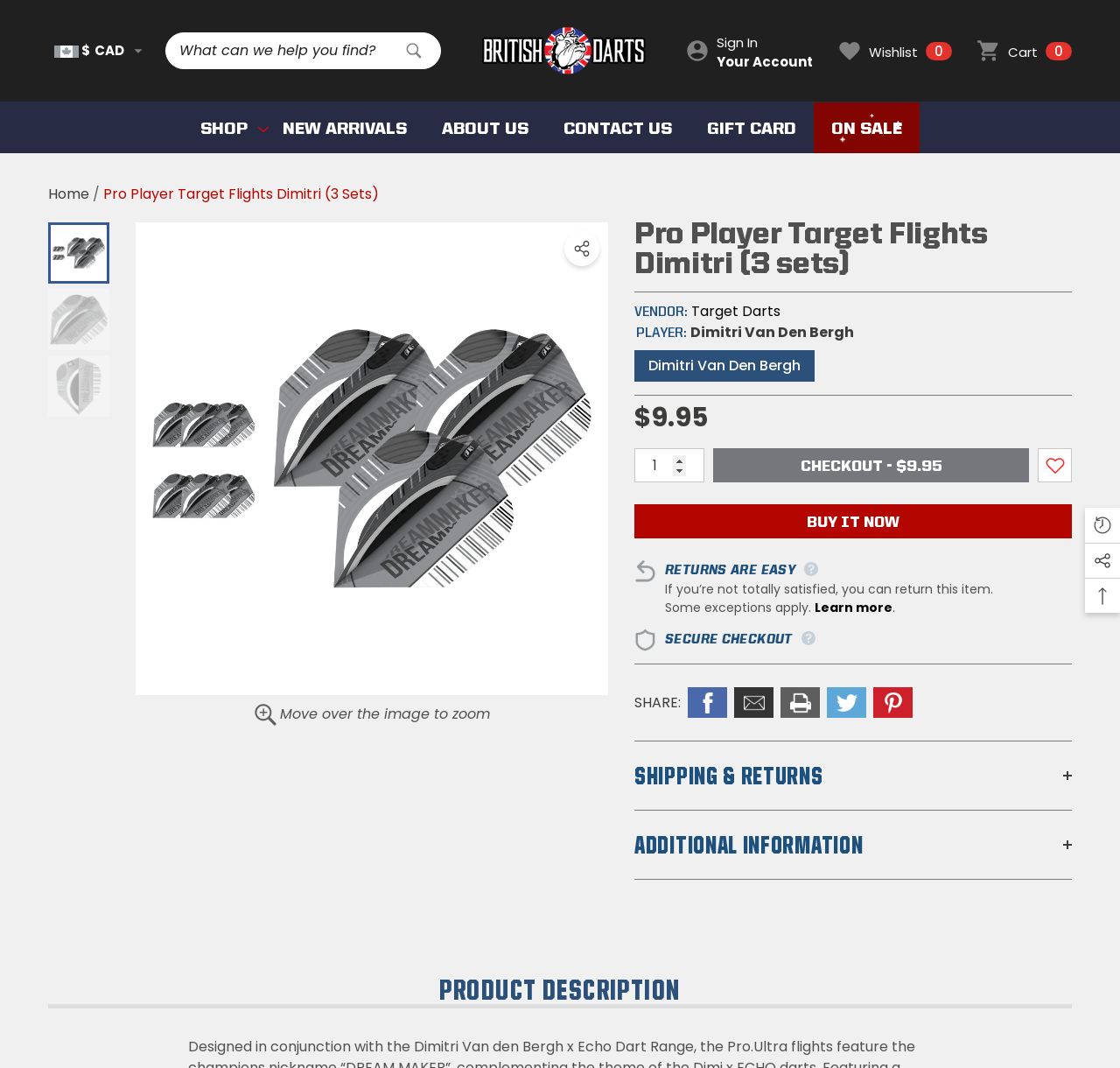Please locate the bounding box coordinates of the element that should be clicked to complete the given instruction: "Add to cart".

[0.566, 0.472, 0.957, 0.504]